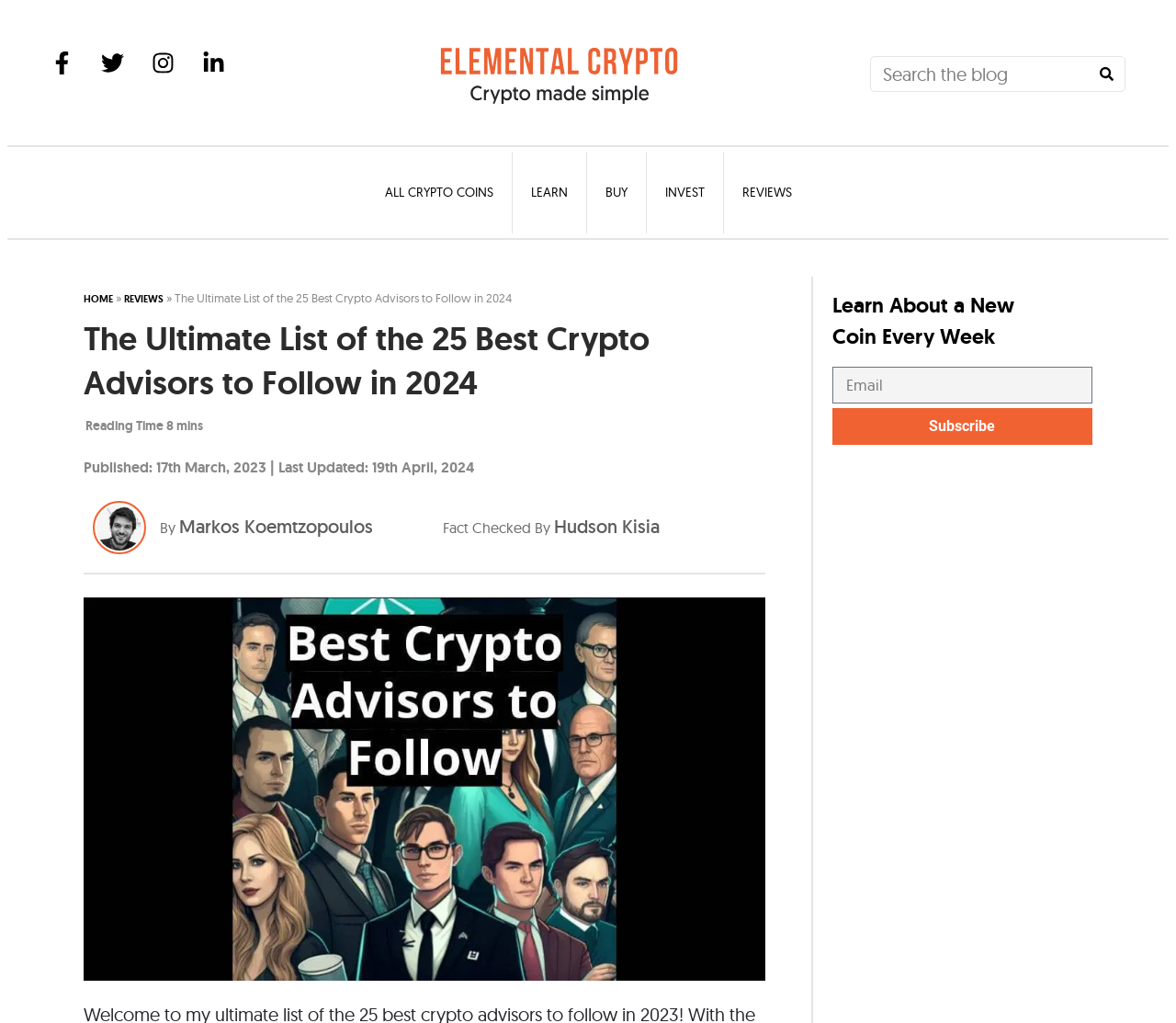Respond with a single word or phrase to the following question: What is the purpose of the search box?

To search